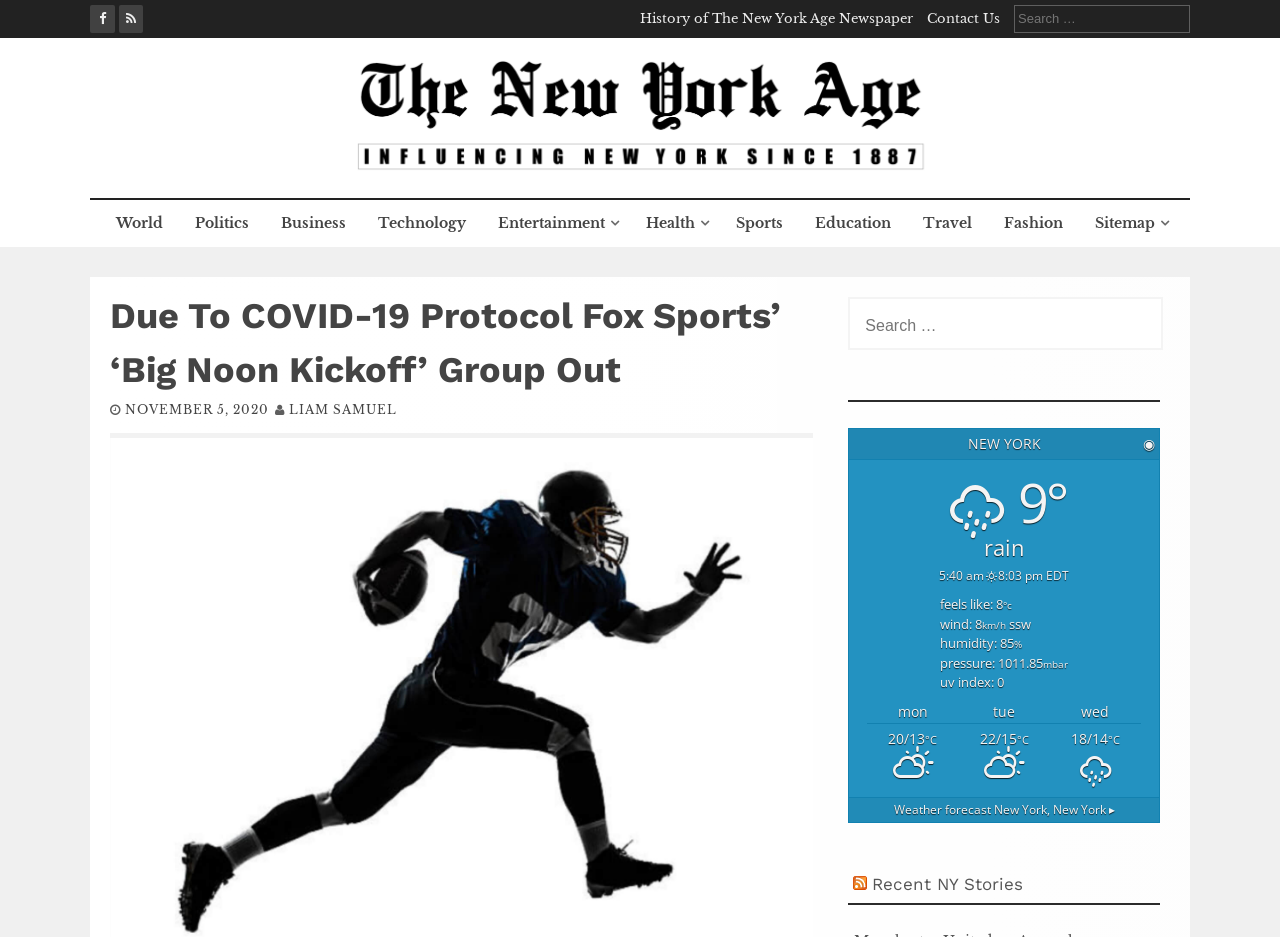Who is the author of the article?
Please answer the question with a detailed response using the information from the screenshot.

I found the answer by looking at the article section of the webpage, where the author's name 'Liam Samuel' is mentioned next to the date 'NOVEMBER 5, 2020'.